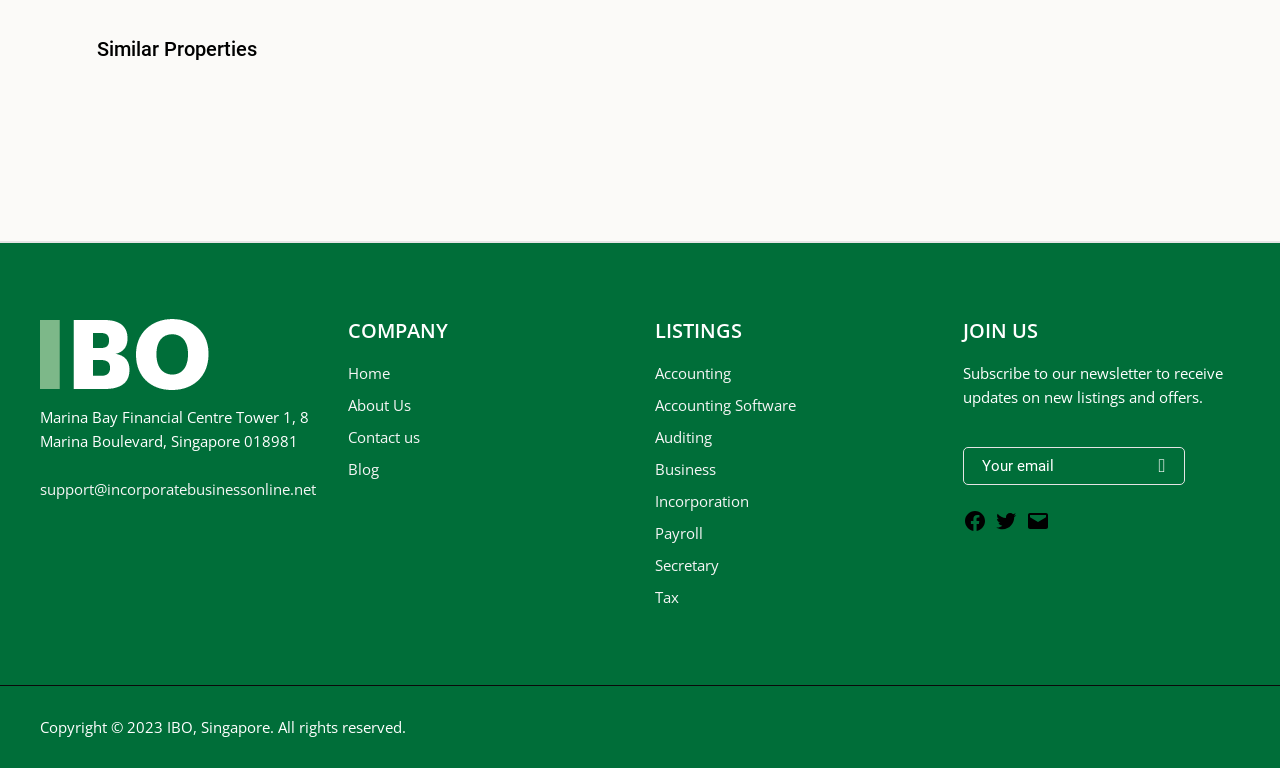What are the main categories listed on the webpage?
Please utilize the information in the image to give a detailed response to the question.

I found the main categories by looking at the StaticText elements with the contents 'COMPANY', 'LISTINGS', and 'JOIN US' which are located at the top of the webpage and seem to be the main sections of the webpage.